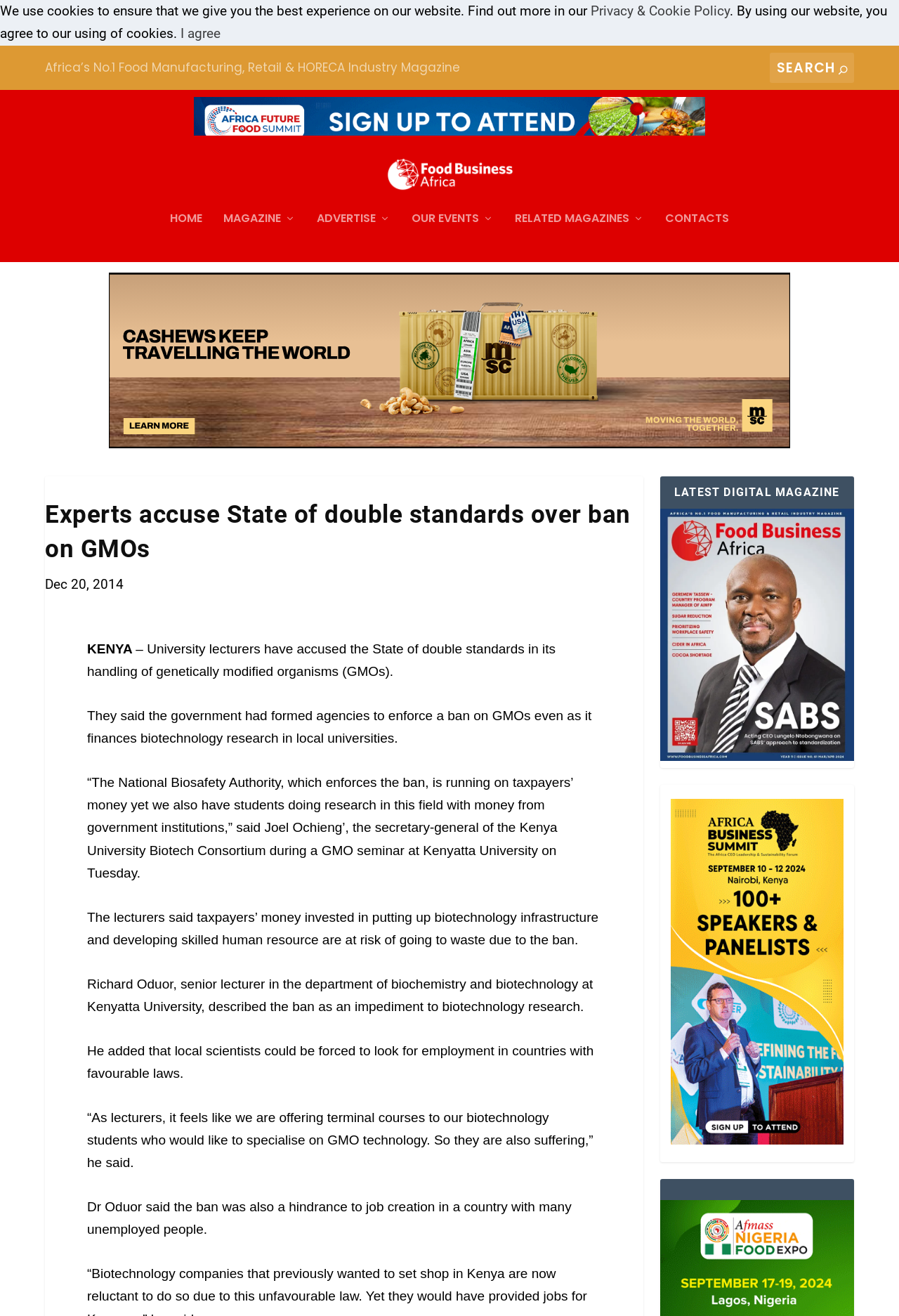What is the problem that the ban on GMOs poses to biotechnology students?
Using the image, respond with a single word or phrase.

terminal courses